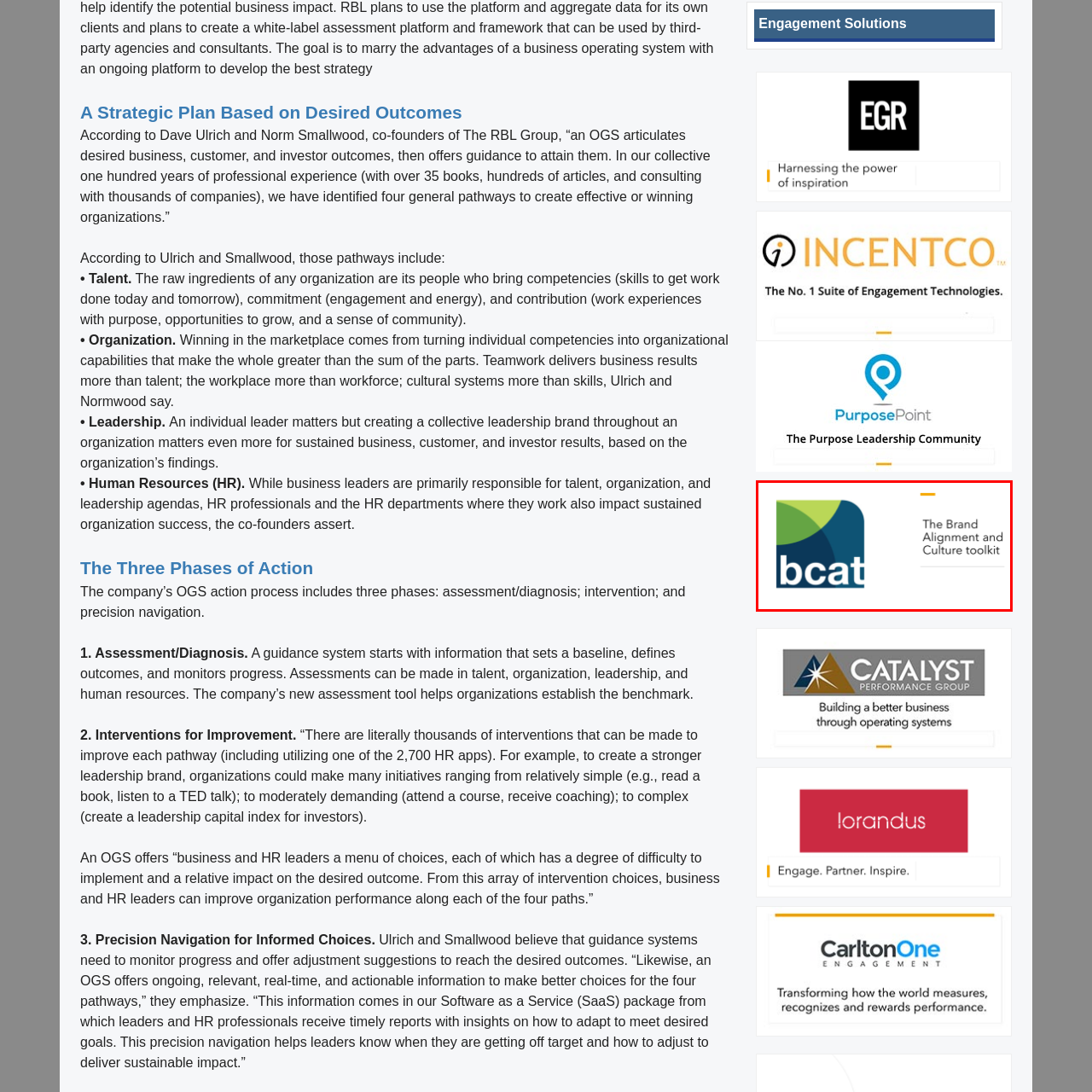Provide an elaborate description of the image marked by the red boundary.

The image showcases the logo for BCAT (Brand Alignment and Culture toolkit), featuring a modern design with a prominent green and blue color palette. The logo is accompanied by the text "The Brand Alignment and Culture toolkit," emphasizing its purpose in helping organizations align their branding with their corporate culture. This toolkit is a valuable resource for companies seeking to enhance their brand identity and foster a cohesive workplace environment. The logo's sleek aesthetic reflects the innovative approach of BCAT in addressing brand and culture integration.